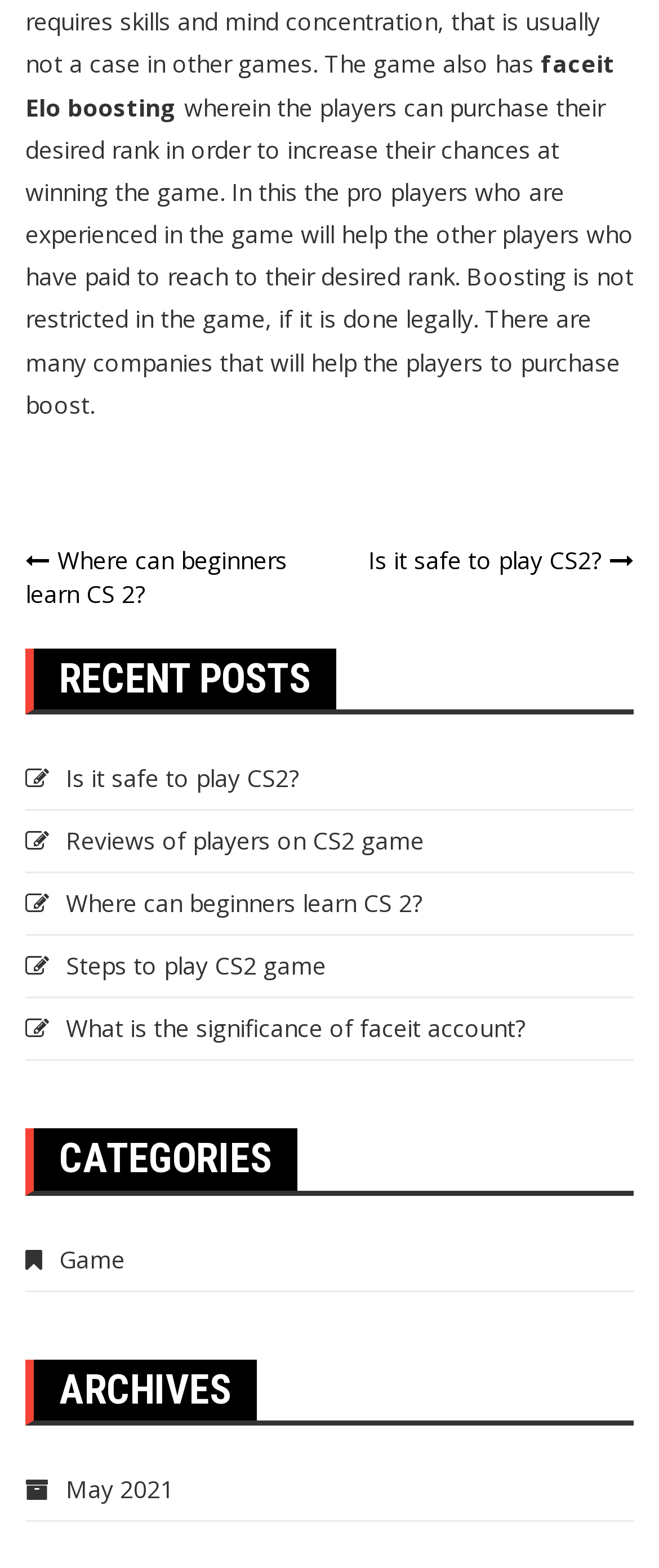Please find the bounding box coordinates for the clickable element needed to perform this instruction: "Explore game category".

[0.038, 0.793, 0.19, 0.813]